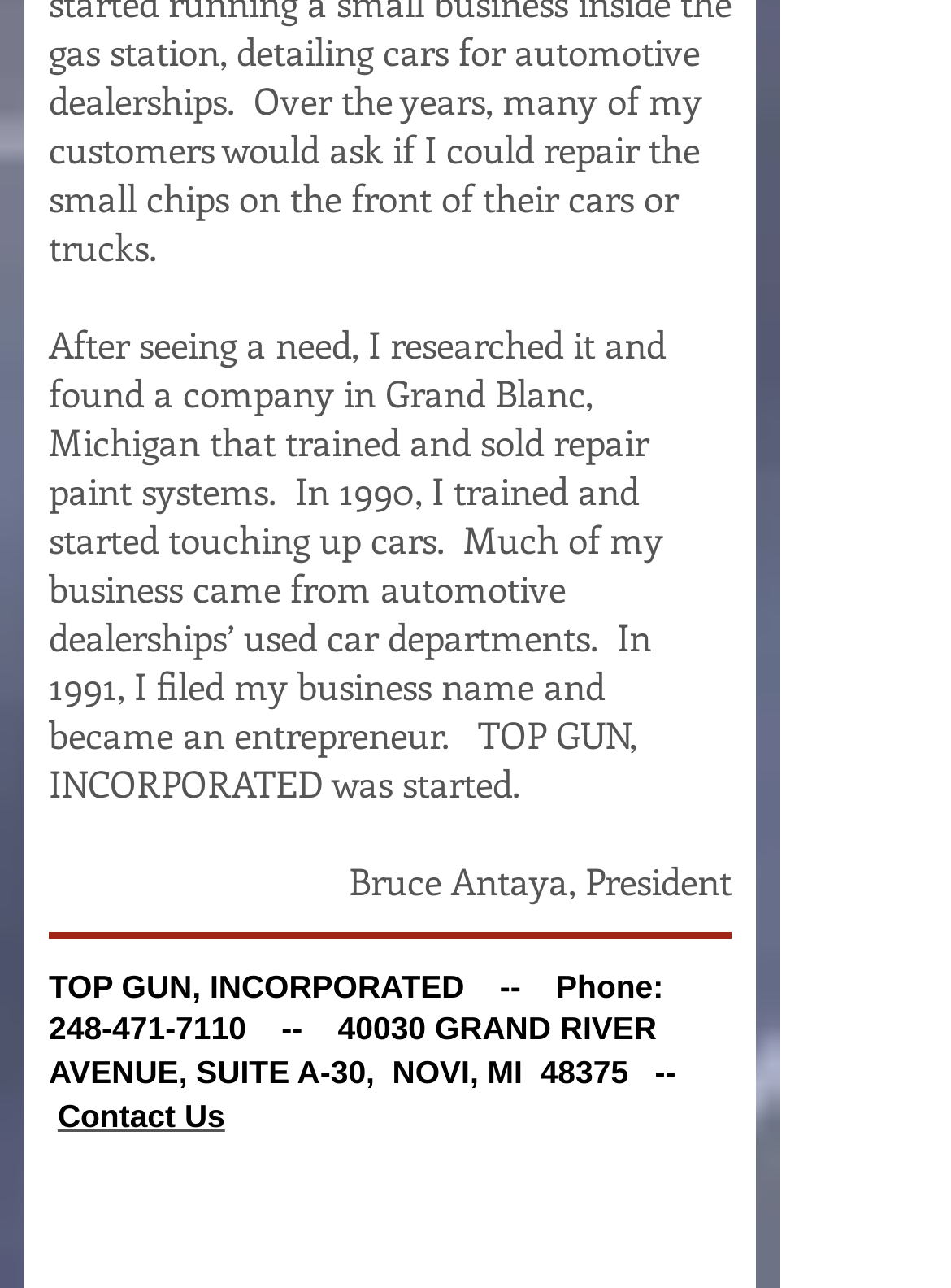Using floating point numbers between 0 and 1, provide the bounding box coordinates in the format (top-left x, top-left y, bottom-right x, bottom-right y). Locate the UI element described here: 248-471-7110

[0.051, 0.785, 0.259, 0.813]